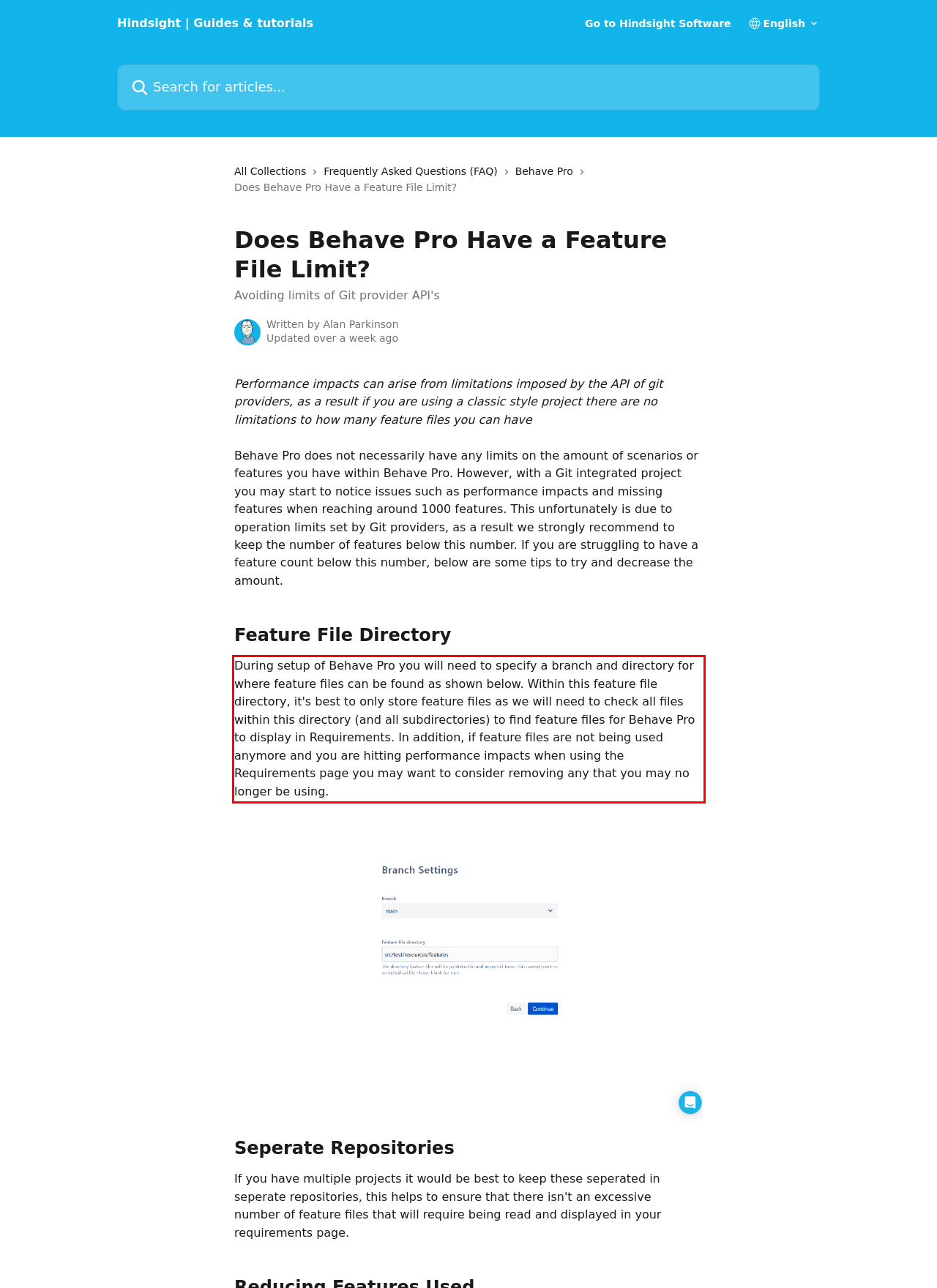Examine the webpage screenshot, find the red bounding box, and extract the text content within this marked area.

During setup of Behave Pro you will need to specify a branch and directory for where feature files can be found as shown below. Within this feature file directory, it's best to only store feature files as we will need to check all files within this directory (and all subdirectories) to find feature files for Behave Pro to display in Requirements. In addition, if feature files are not being used anymore and you are hitting performance impacts when using the Requirements page you may want to consider removing any that you may no longer be using.